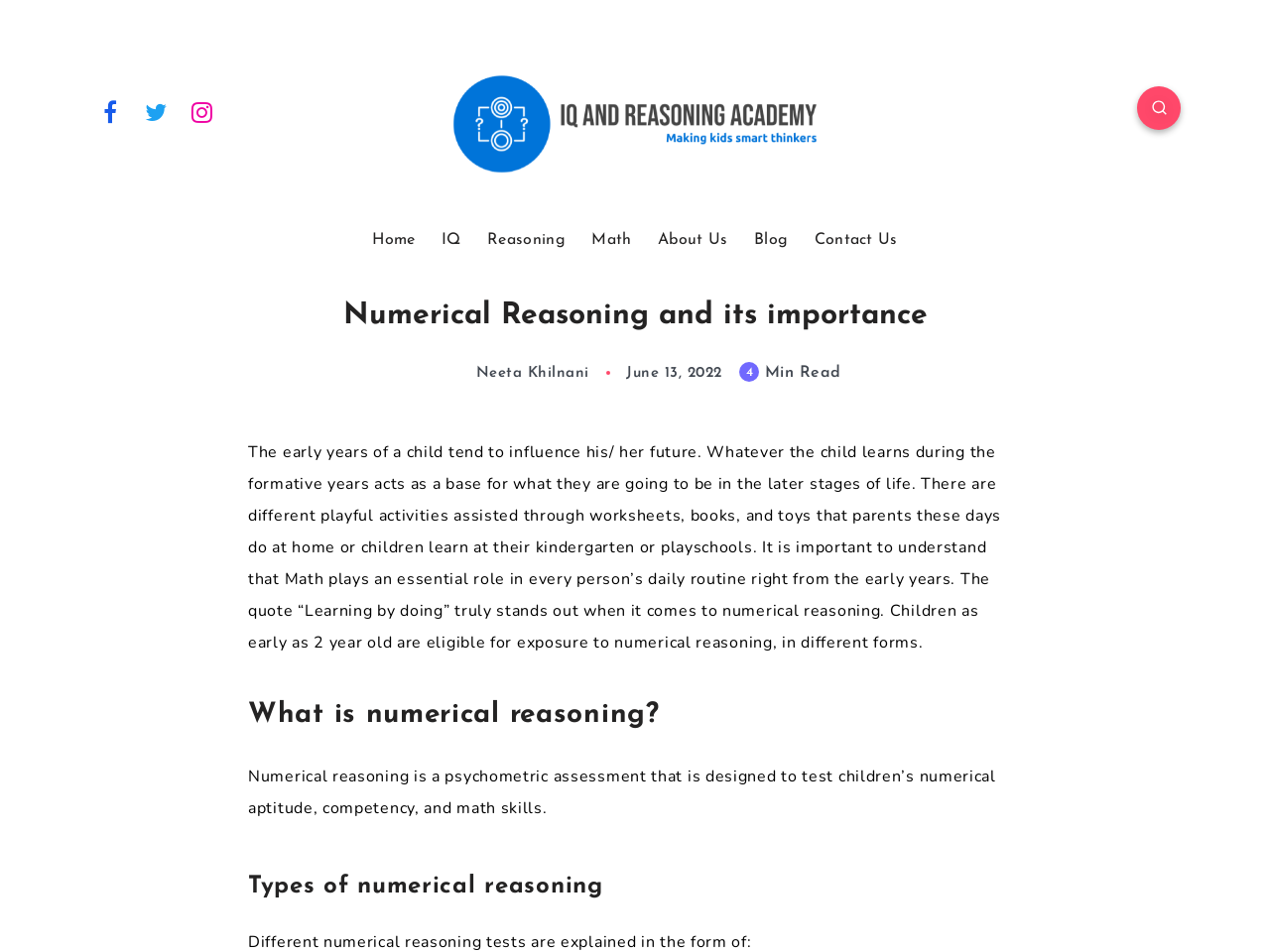Please determine the main heading text of this webpage.

Numerical Reasoning and its importance